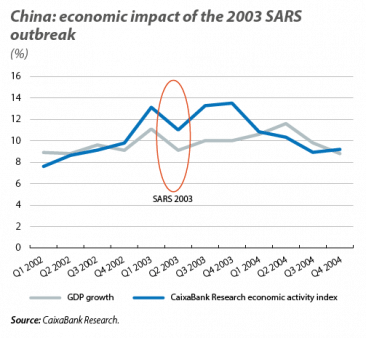What is the source of the data?
Please answer the question with as much detail and depth as you can.

The caption explicitly states that the source of the data is attributed to CaixaBank Research, emphasizing the analytical perspective on economic disruptions caused by health crises.